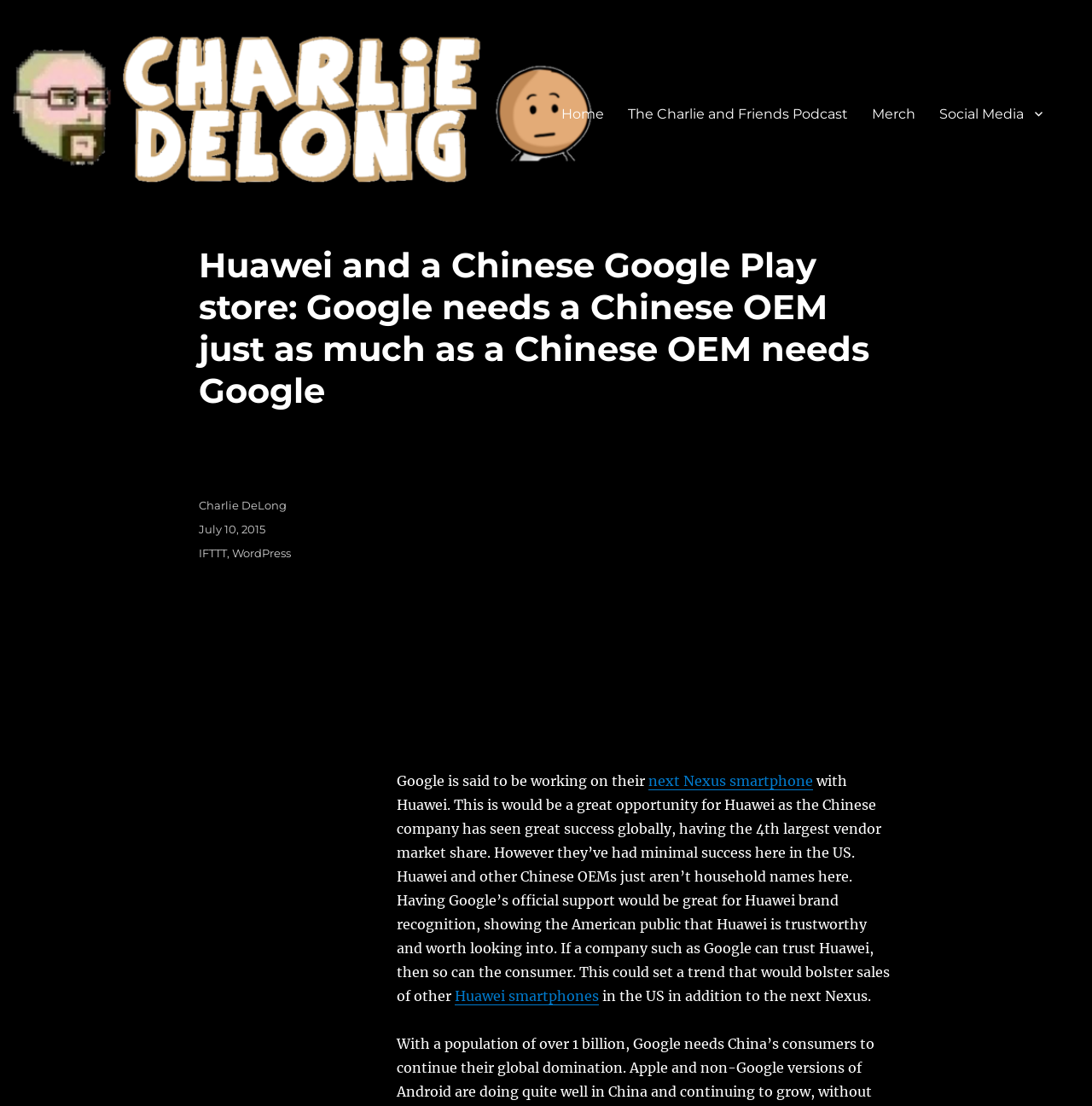Who is the author of the article?
Answer the question in a detailed and comprehensive manner.

I found the answer by looking at the footer section, which has a link to the author's name, 'Charlie DeLong'.